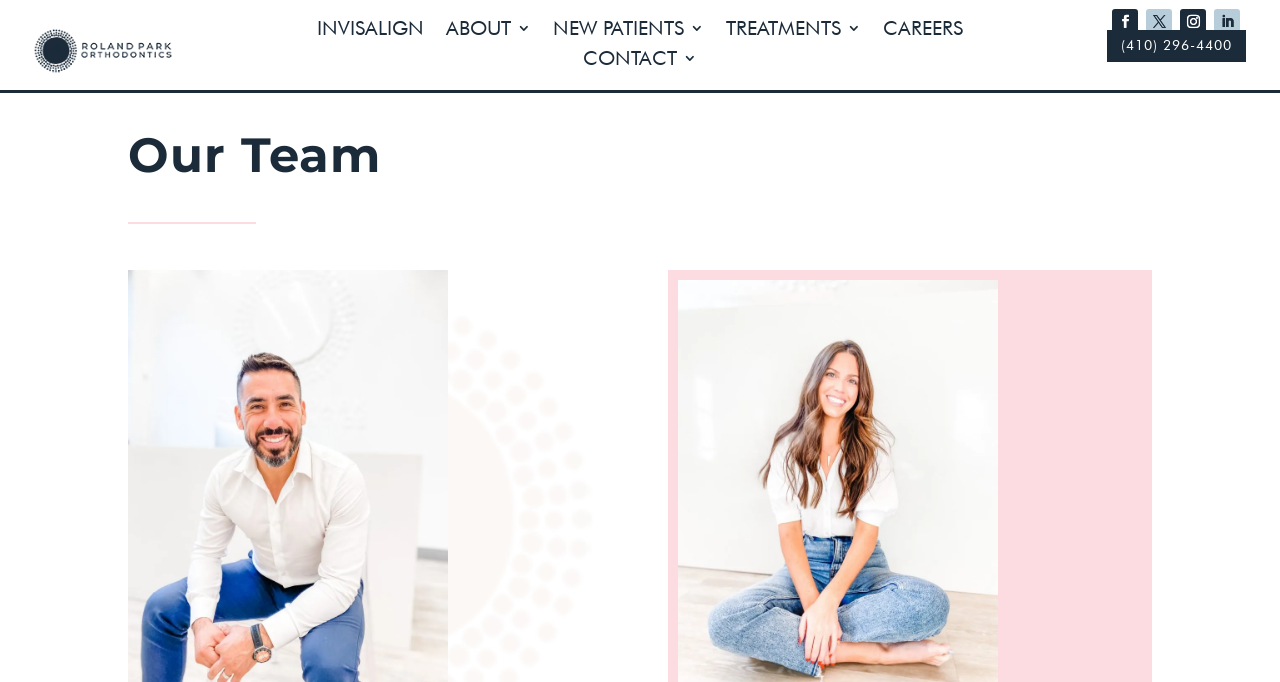Answer briefly with one word or phrase:
What is the name of the orthodontics office?

Roland Park Orthodontics